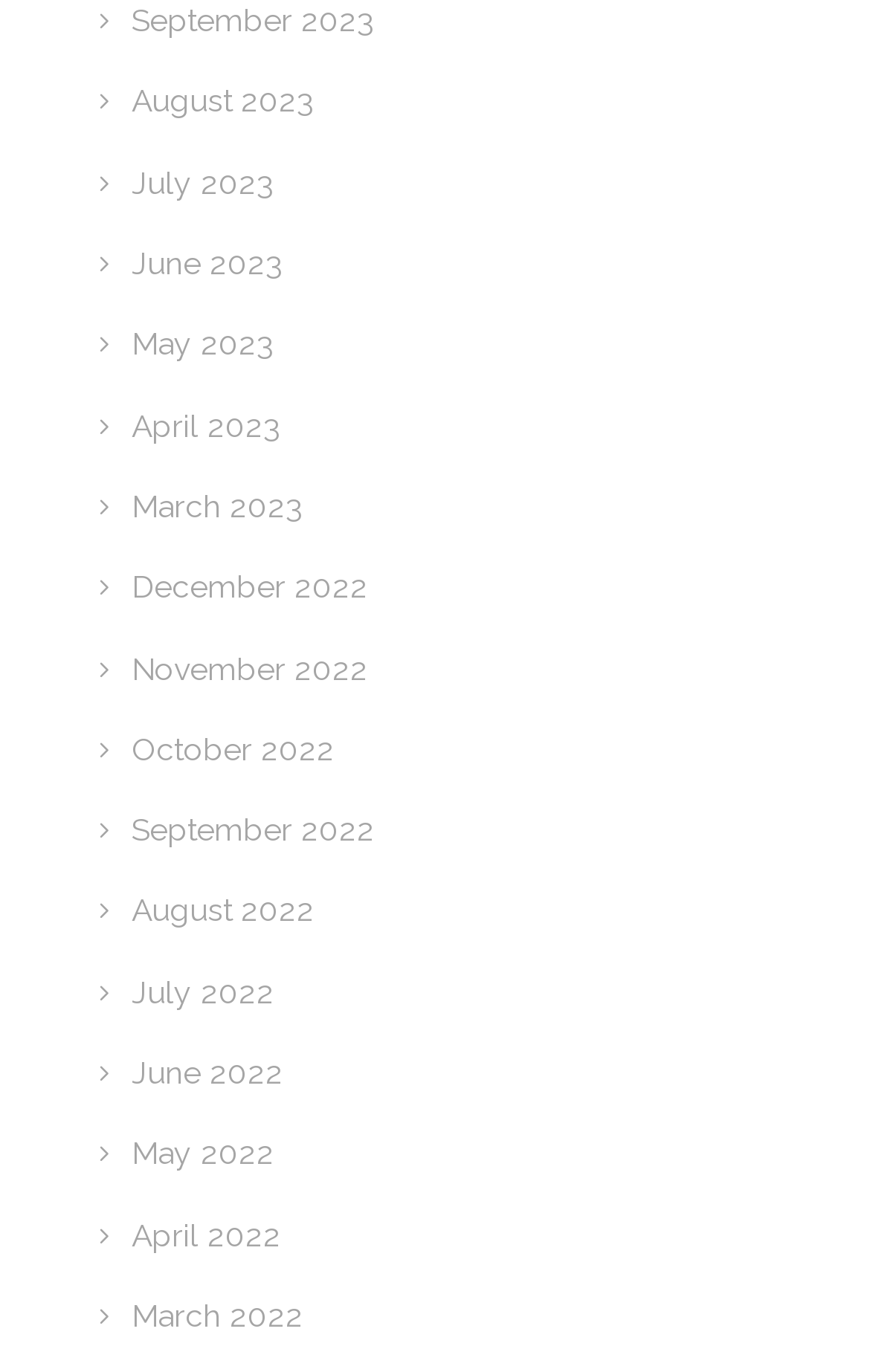What are the months listed on the webpage?
Give a single word or phrase answer based on the content of the image.

Months from 2022 to 2023